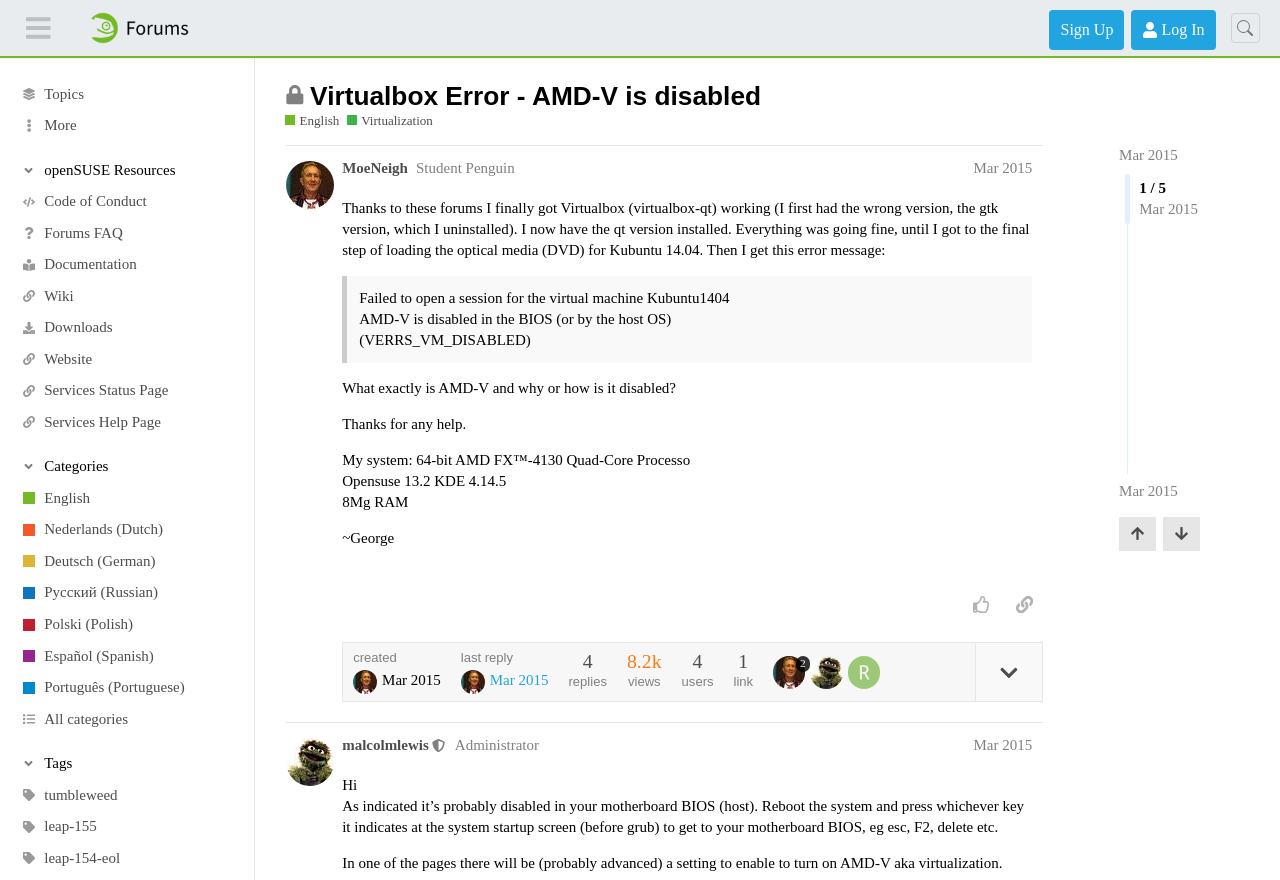Locate the bounding box of the UI element with the following description: "​ openSUSE Resources".

[0.015, 0.182, 0.184, 0.205]